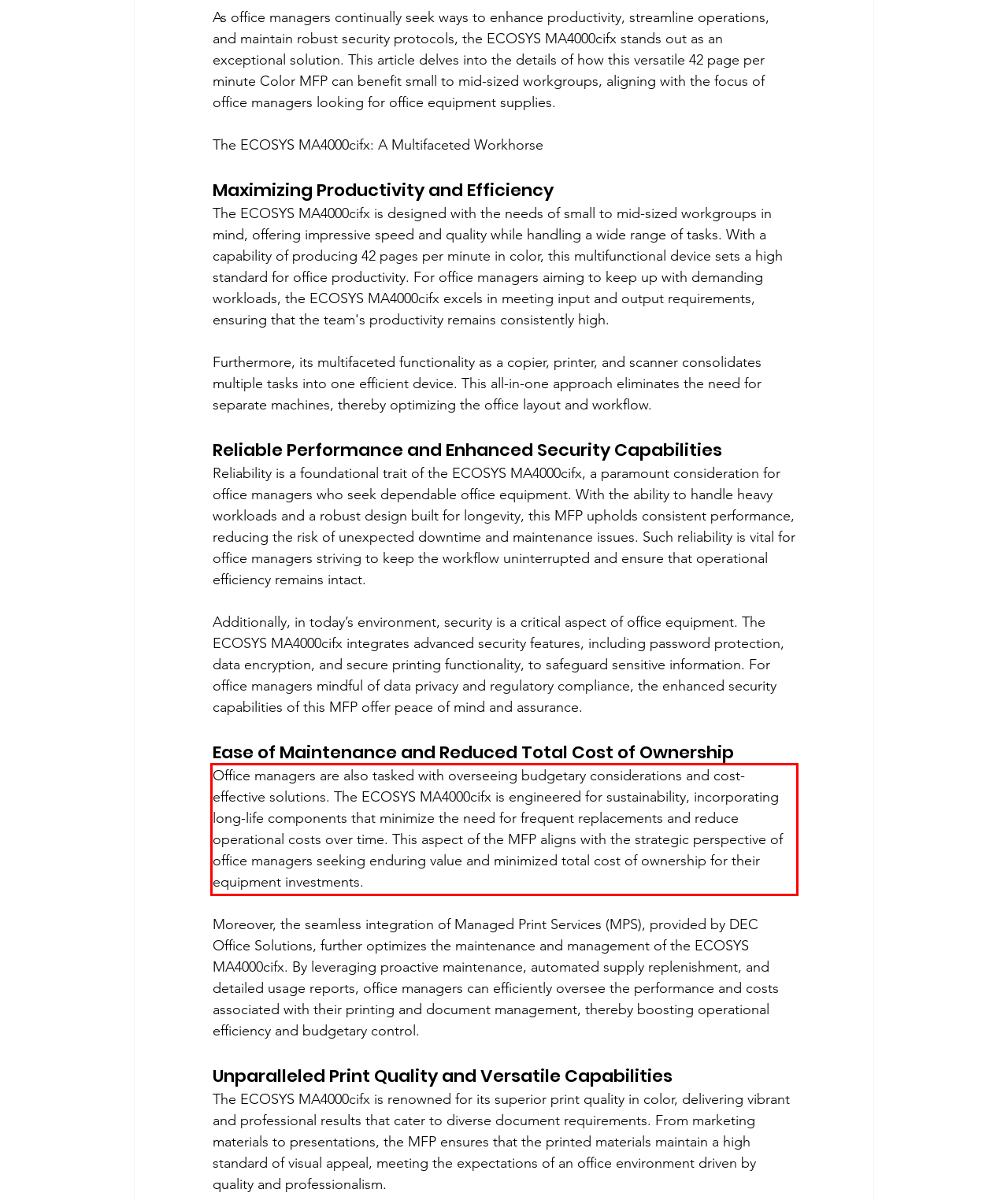Review the webpage screenshot provided, and perform OCR to extract the text from the red bounding box.

Office managers are also tasked with overseeing budgetary considerations and cost-effective solutions. The ECOSYS MA4000cifx is engineered for sustainability, incorporating long-life components that minimize the need for frequent replacements and reduce operational costs over time. This aspect of the MFP aligns with the strategic perspective of office managers seeking enduring value and minimized total cost of ownership for their equipment investments.